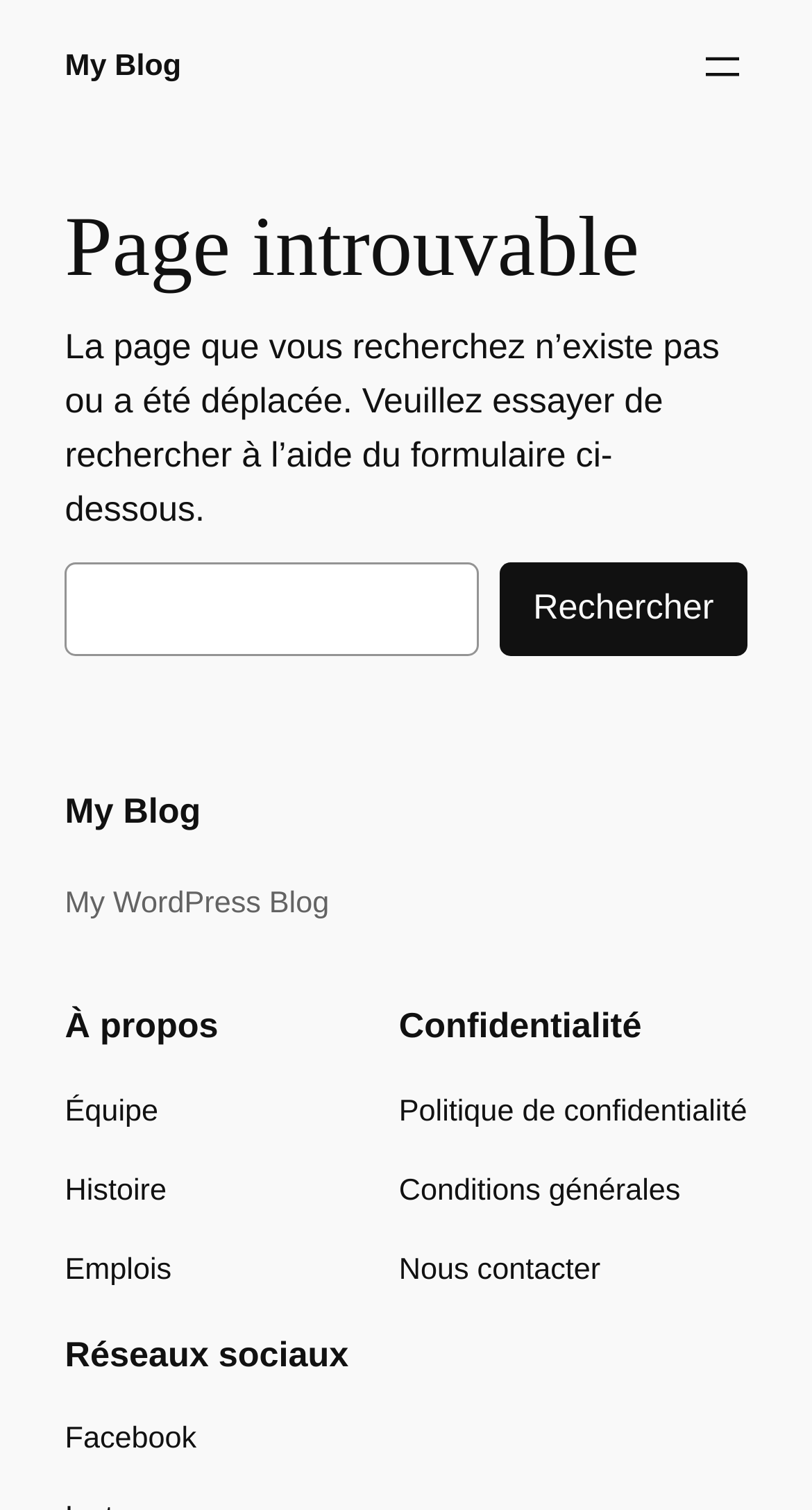Find the bounding box coordinates of the element to click in order to complete the given instruction: "Open the menu."

[0.858, 0.028, 0.92, 0.061]